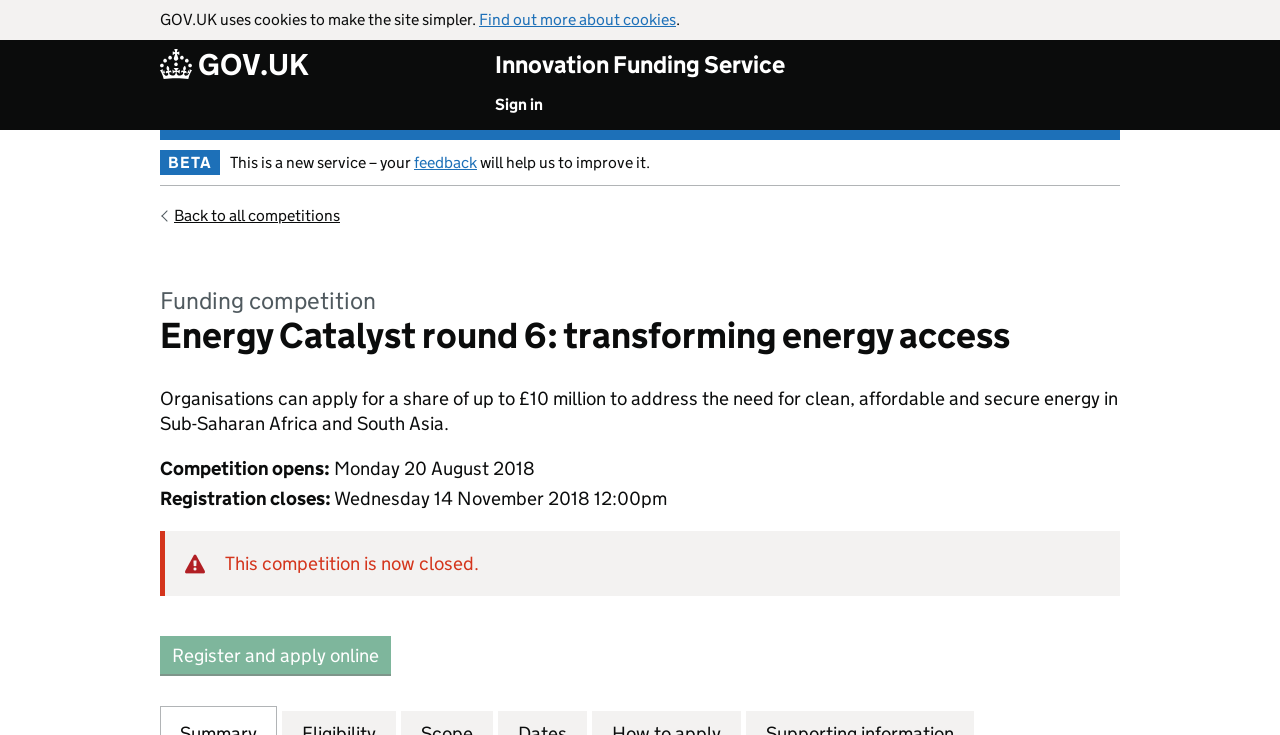Please identify the bounding box coordinates of the element's region that should be clicked to execute the following instruction: "Sign in". The bounding box coordinates must be four float numbers between 0 and 1, i.e., [left, top, right, bottom].

[0.387, 0.129, 0.424, 0.155]